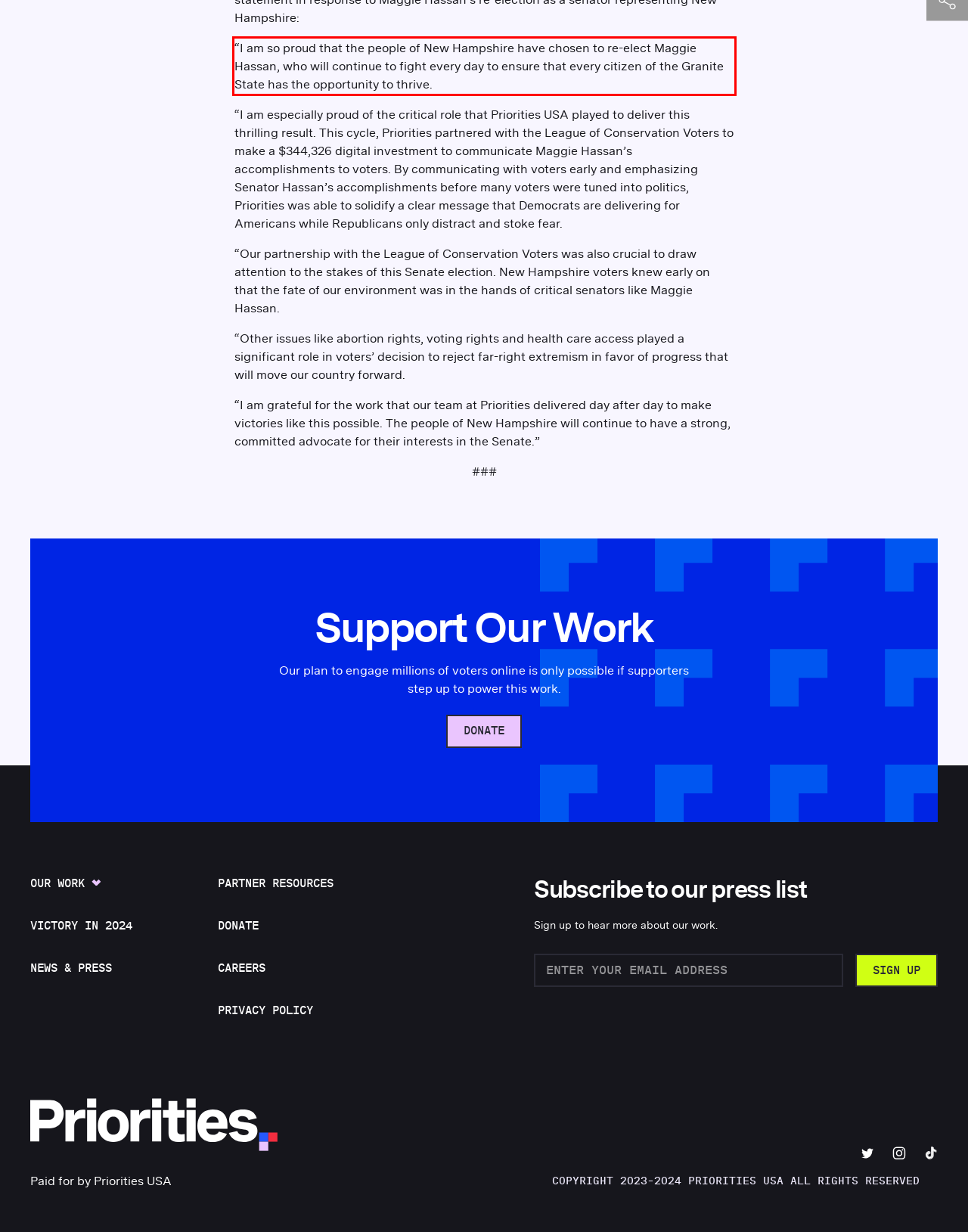Analyze the webpage screenshot and use OCR to recognize the text content in the red bounding box.

“I am so proud that the people of New Hampshire have chosen to re-elect Maggie Hassan, who will continue to fight every day to ensure that every citizen of the Granite State has the opportunity to thrive.